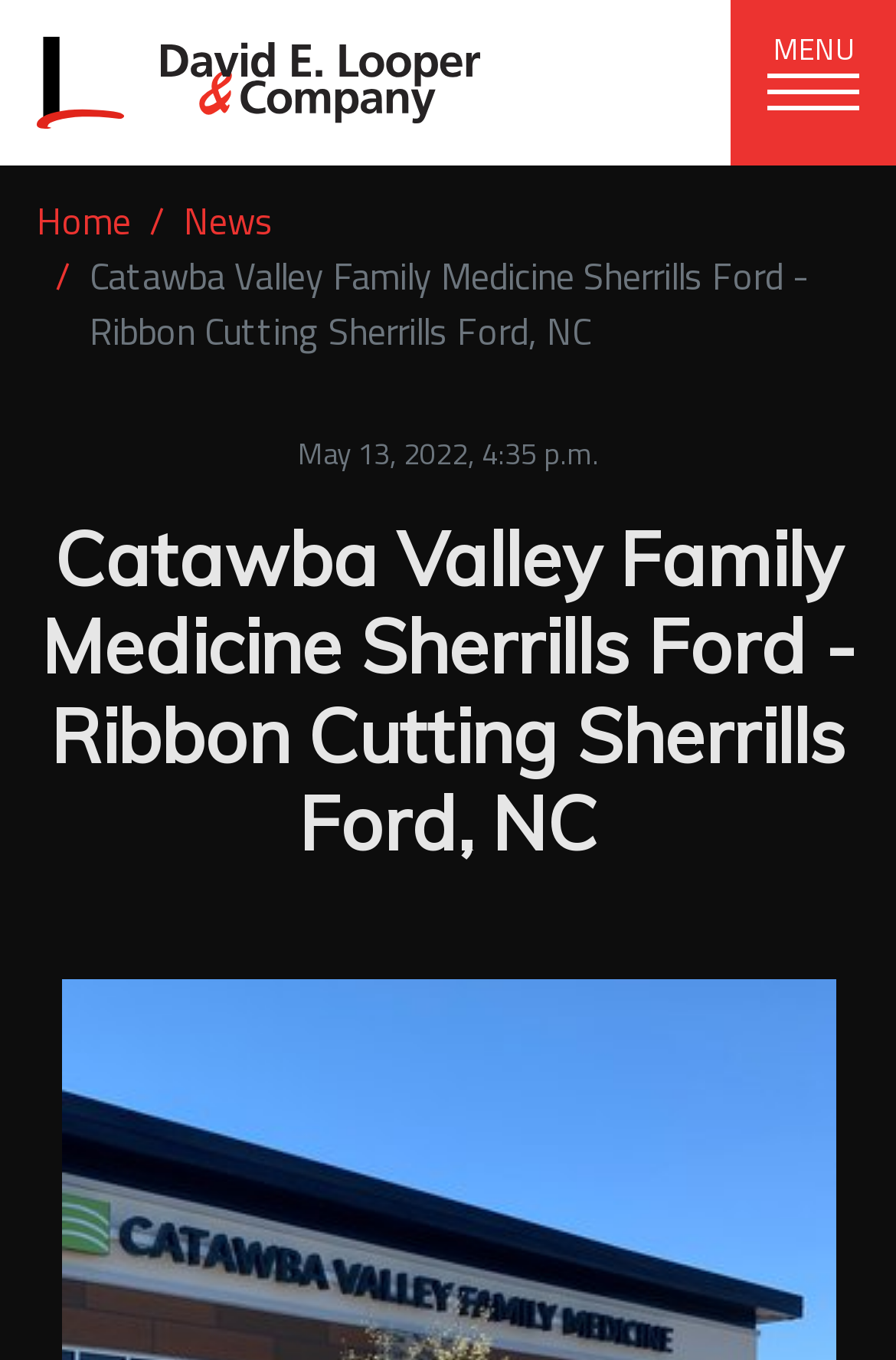Construct a thorough caption encompassing all aspects of the webpage.

The webpage is about Catawba Valley Family Medicine Sherrills Ford - Ribbon Cutting in Sherrills Ford, NC, and it is associated with David E Looper & Company. 

At the top left, there is a logo of David E. Looper & Company, accompanied by a link to the company's website. On the top right, there is a toggle navigation button with the label "MENU". 

Below the navigation button, there is a section with the company's corporate office information, including phone number, address, and email. 

Underneath the corporate office information, there is a horizontal menu with links to different sections of the website, including Home, Portfolio, Our Company, News, Services, Contact Us, and Resources. 

On the left side of the page, there is a breadcrumb navigation menu, which shows the current page's location in the website's hierarchy. The breadcrumb menu starts with a link to the Home page, followed by a link to the News section, and finally the current page, Catawba Valley Family Medicine Sherrills Ford - Ribbon Cutting Sherrills Ford, NC. 

The main content of the page is a news article with the title "Catawba Valley Family Medicine Sherrills Ford - Ribbon Cutting Sherrills Ford, NC", which is also the title of the webpage. The article is dated May 13, 2022, 4:35 p.m.